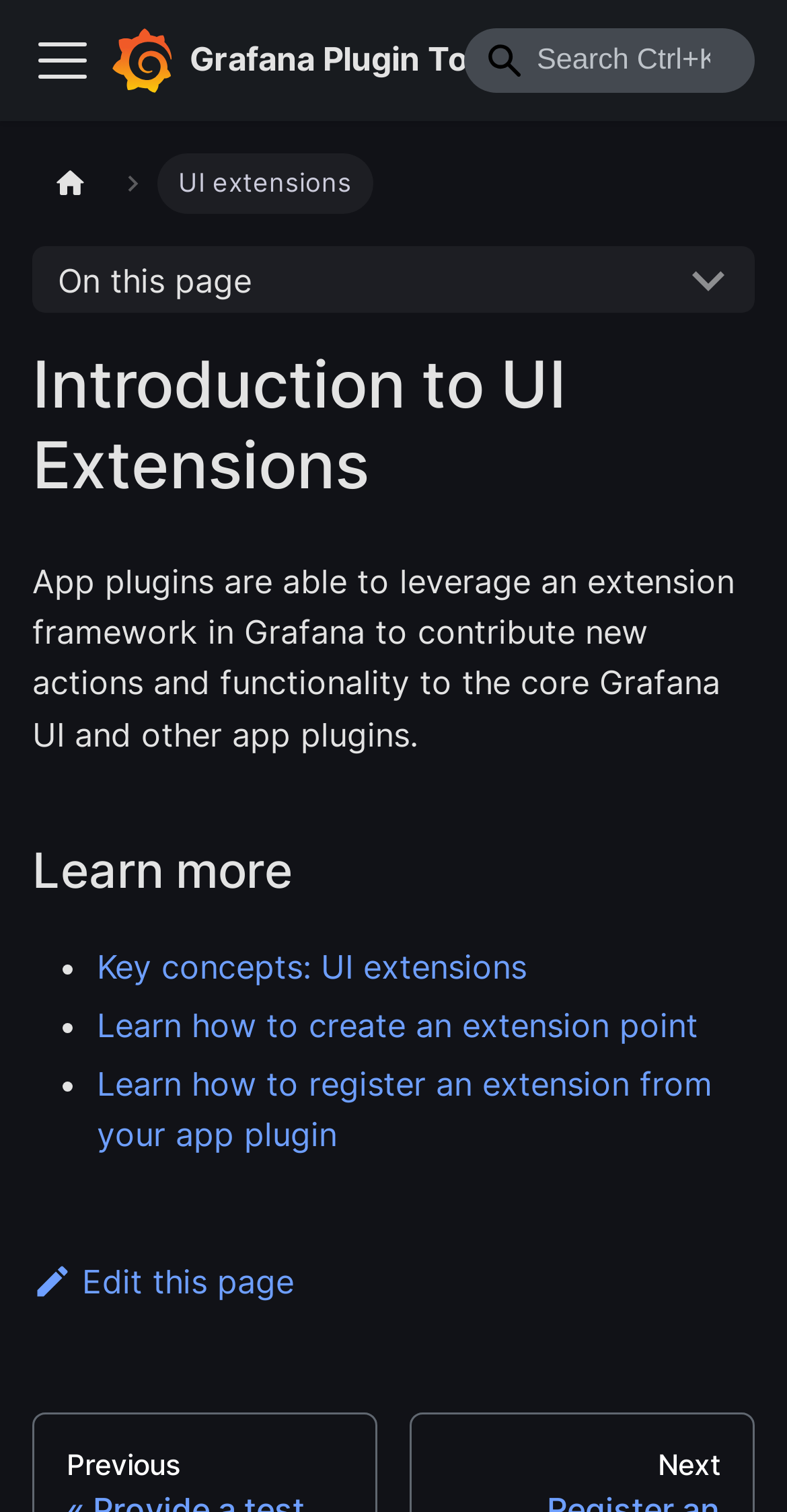Give a short answer using one word or phrase for the question:
What is the text of the button on the top right corner?

Toggle navigation bar